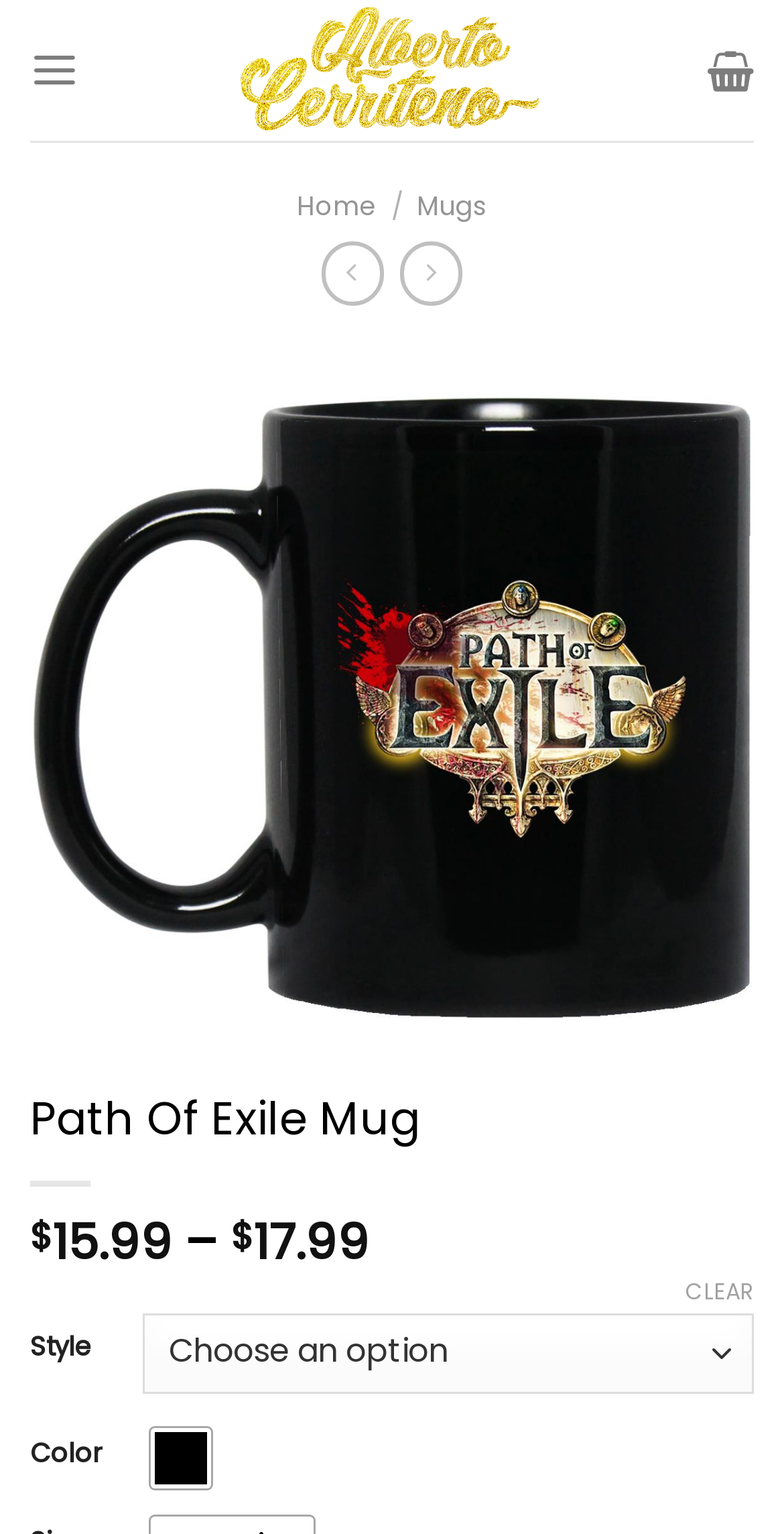Please reply to the following question with a single word or a short phrase:
What is the default color of the Path of Exile mug?

Not specified